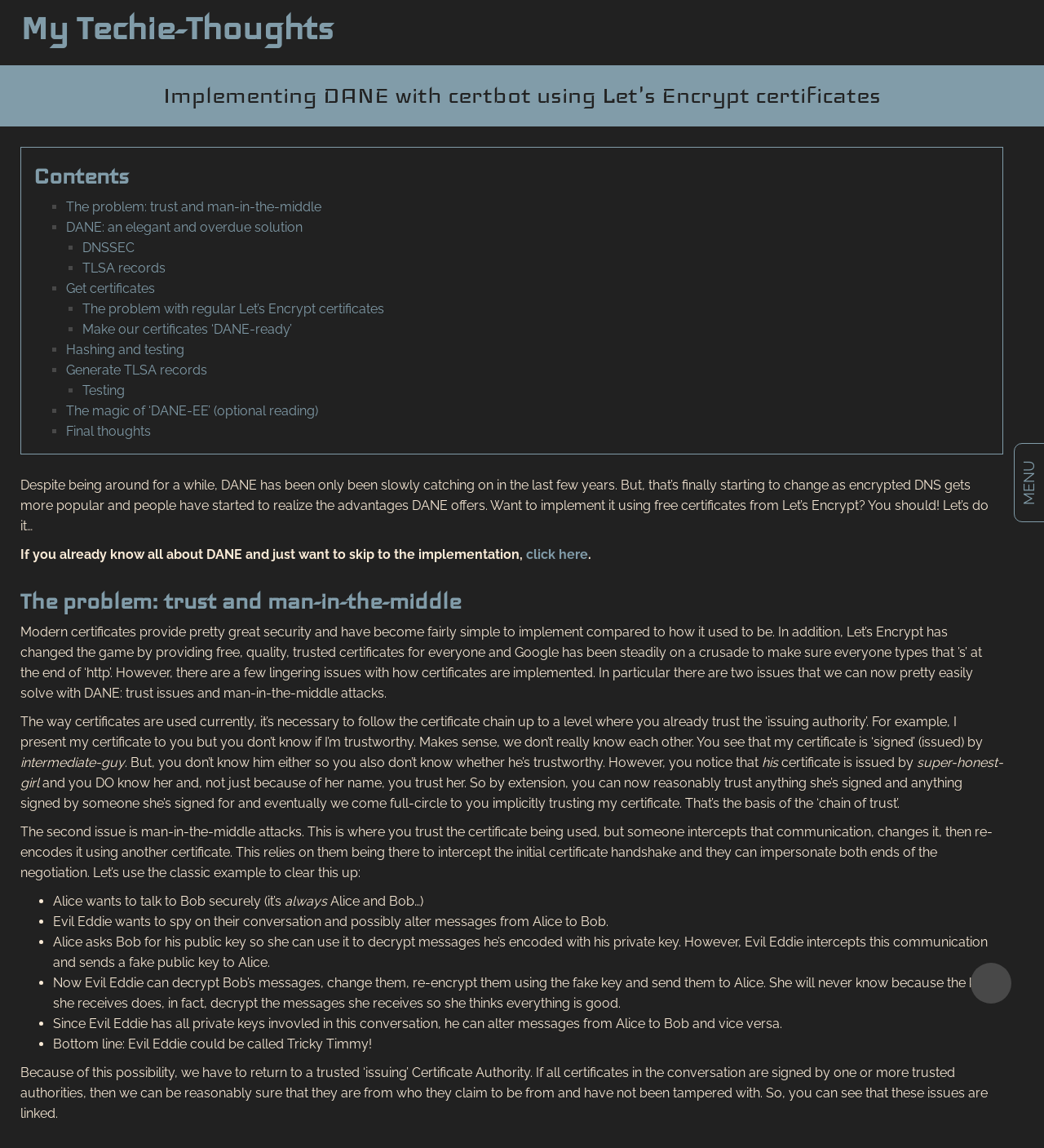Please identify the bounding box coordinates of the clickable element to fulfill the following instruction: "Click the 'click here' link". The coordinates should be four float numbers between 0 and 1, i.e., [left, top, right, bottom].

[0.504, 0.476, 0.563, 0.49]